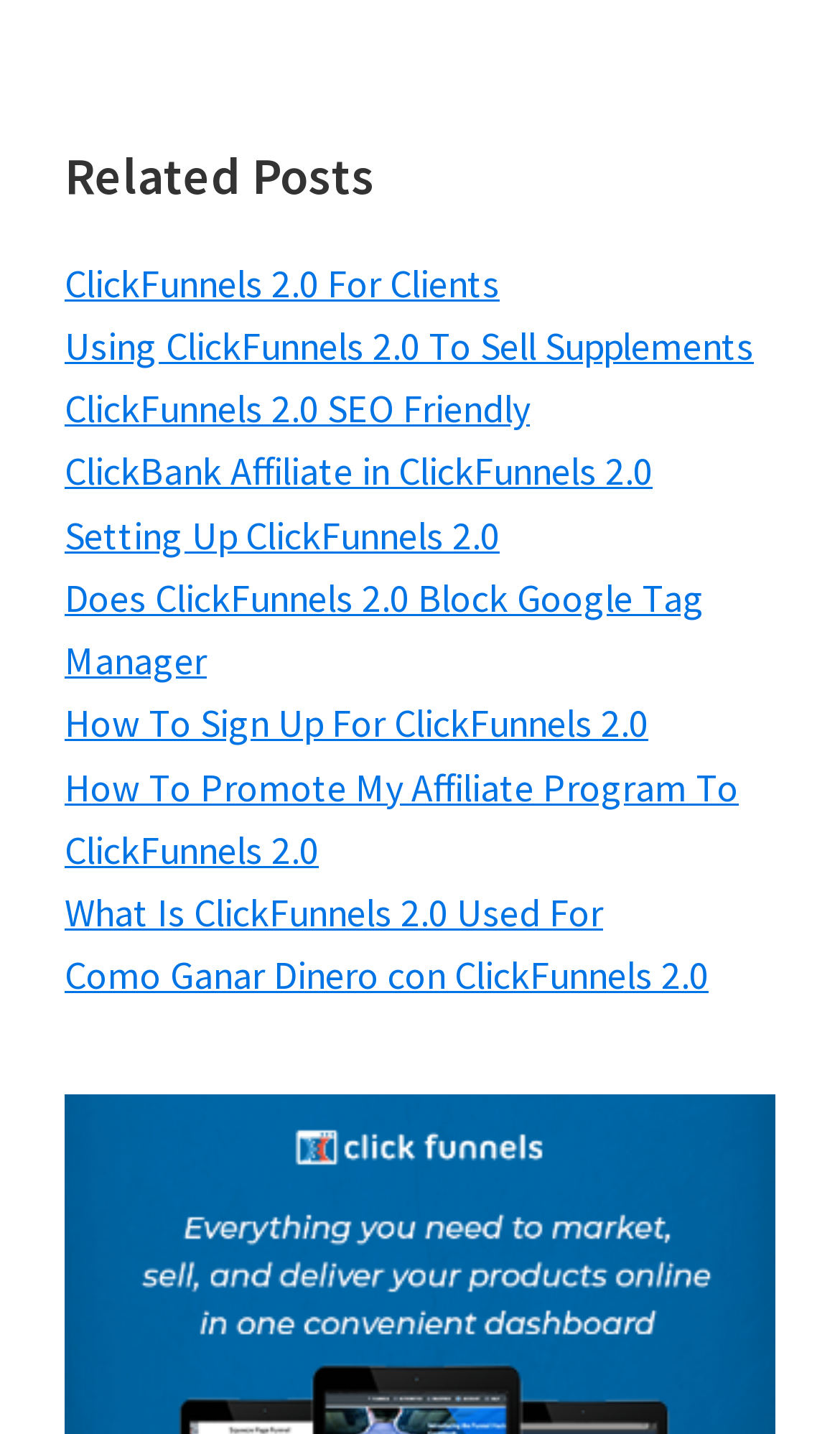Determine the bounding box of the UI element mentioned here: "ClickFunnels 2.0 For Clients". The coordinates must be in the format [left, top, right, bottom] with values ranging from 0 to 1.

[0.077, 0.18, 0.595, 0.214]